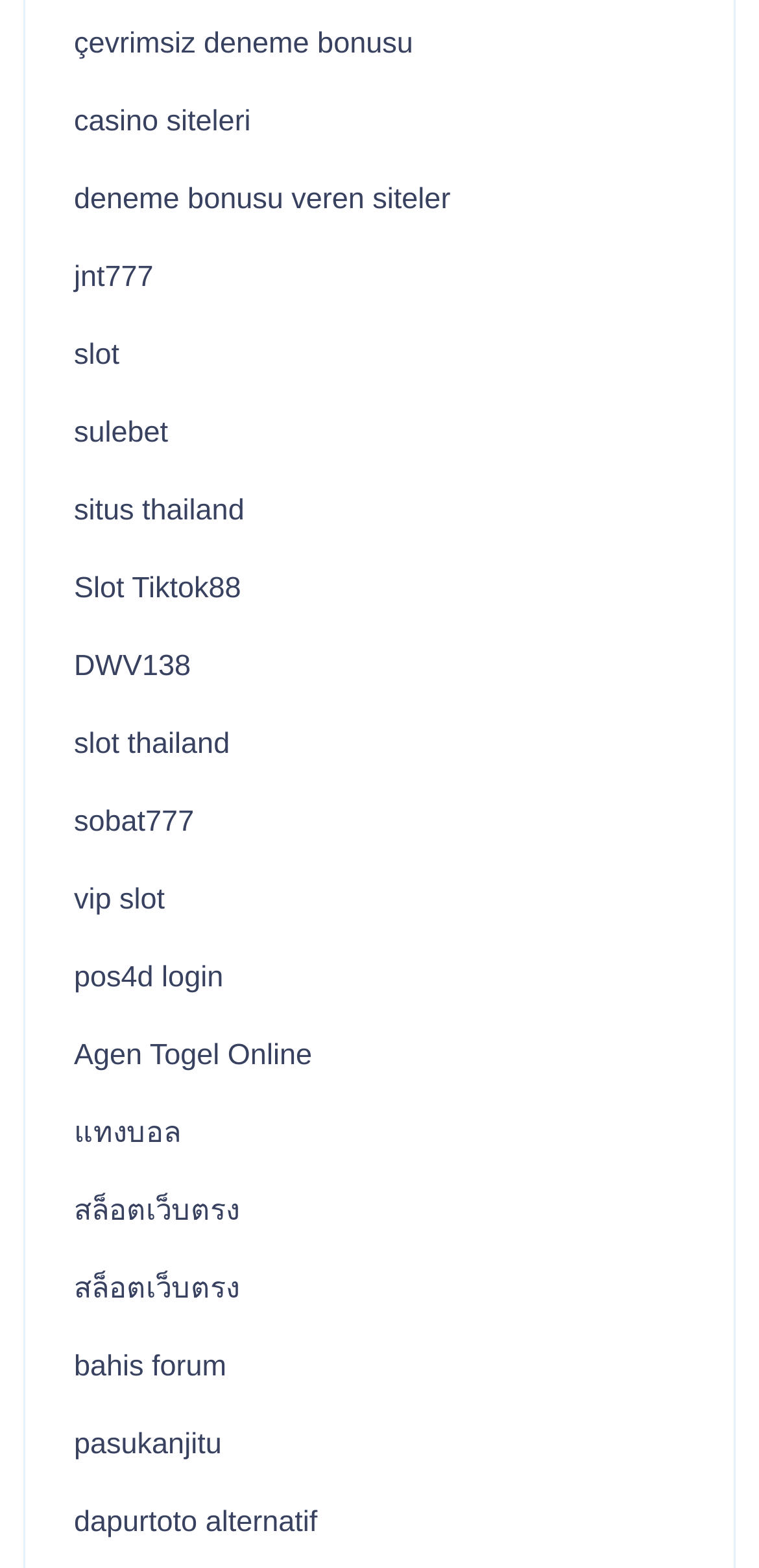Are there any links with Thai text?
Look at the screenshot and respond with one word or a short phrase.

Yes